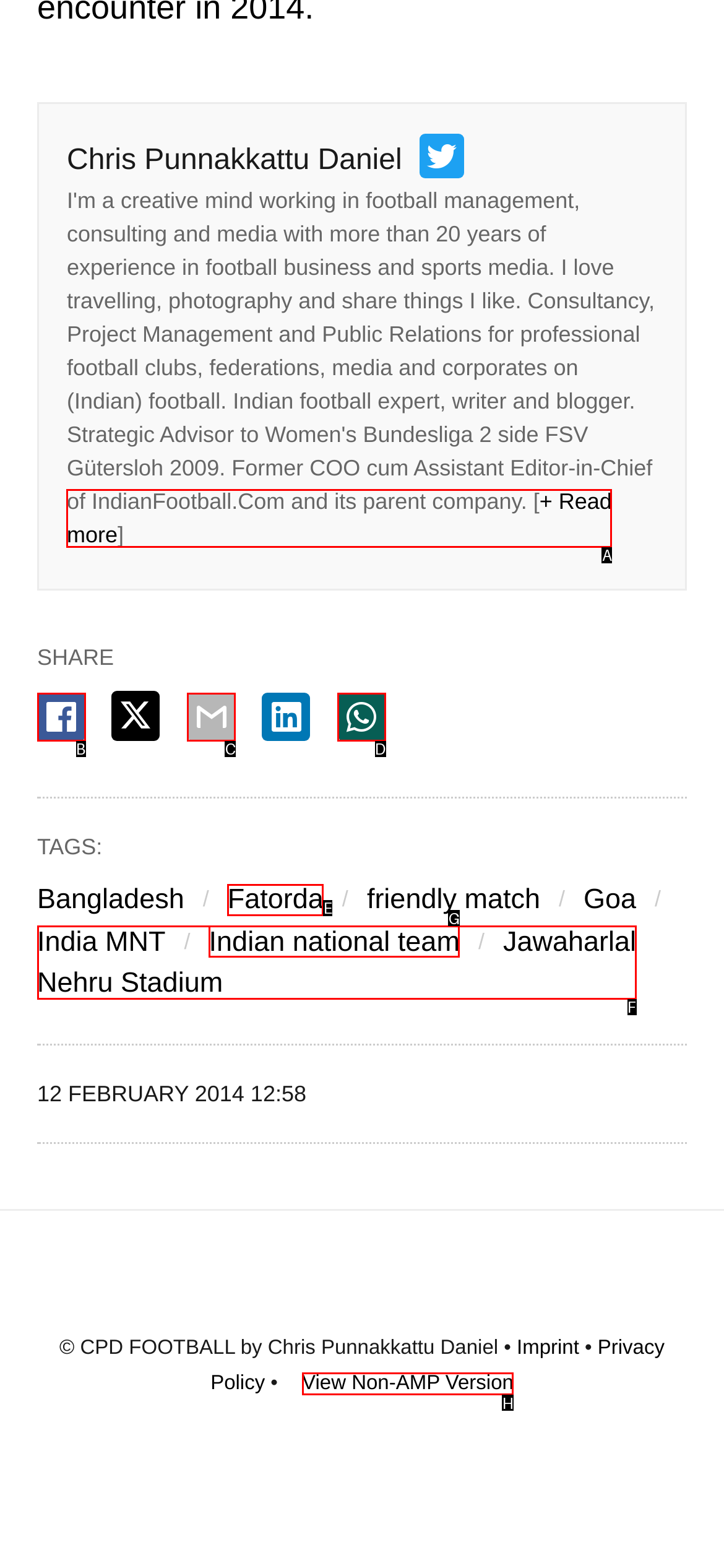Decide which HTML element to click to complete the task: Read more about the article Provide the letter of the appropriate option.

A